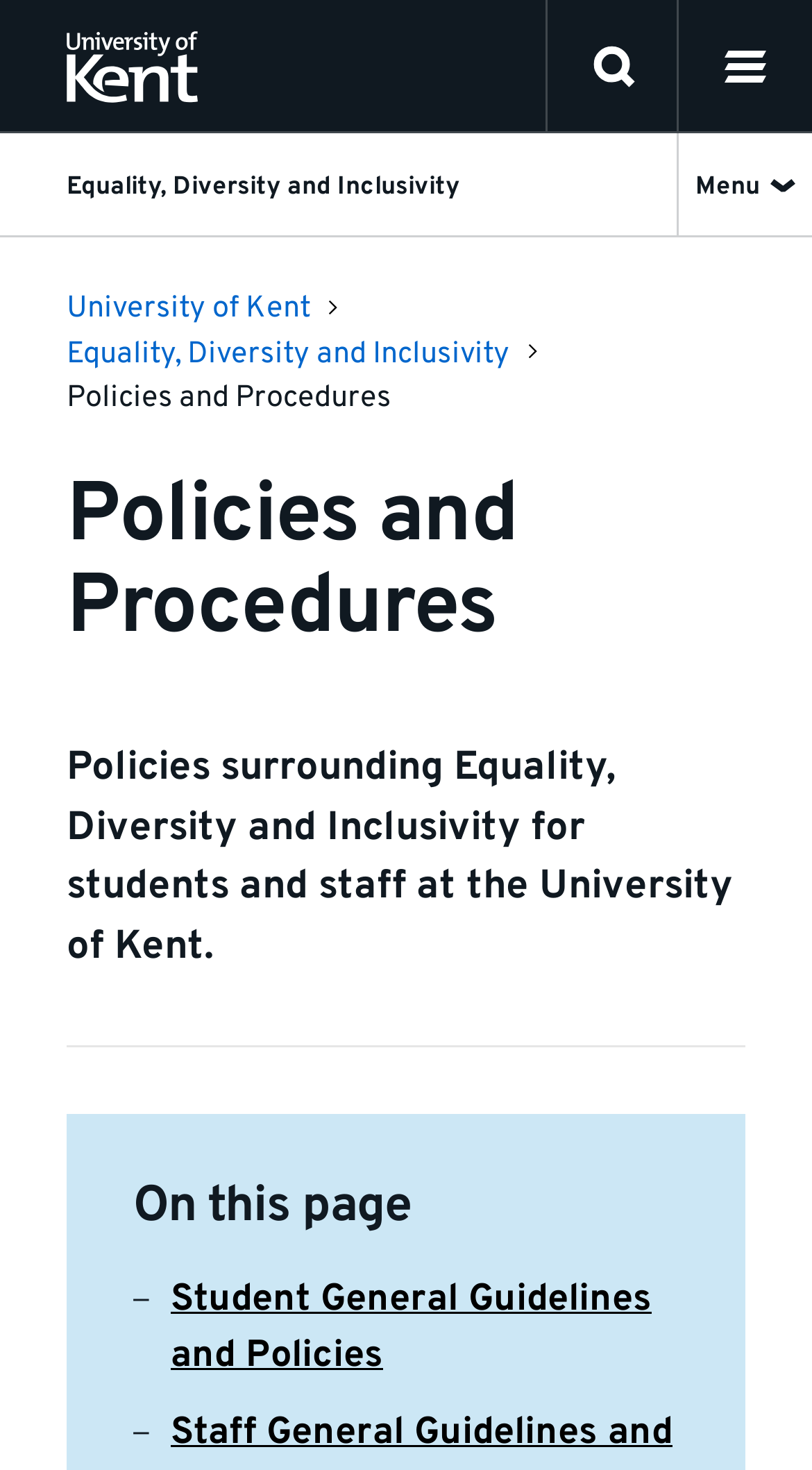Indicate the bounding box coordinates of the element that needs to be clicked to satisfy the following instruction: "view Student General Guidelines and Policies". The coordinates should be four float numbers between 0 and 1, i.e., [left, top, right, bottom].

[0.21, 0.866, 0.836, 0.943]